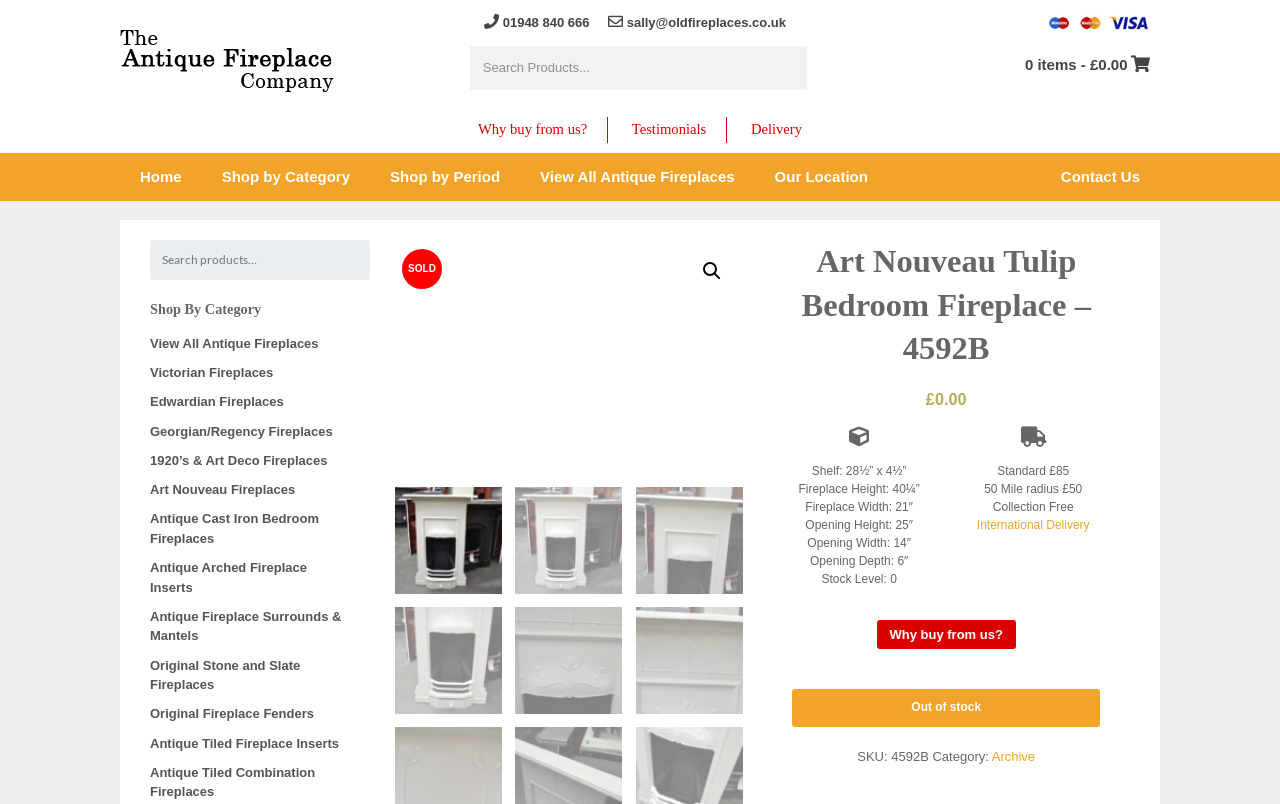What is the price of this fireplace?
Using the visual information, reply with a single word or short phrase.

£0.00